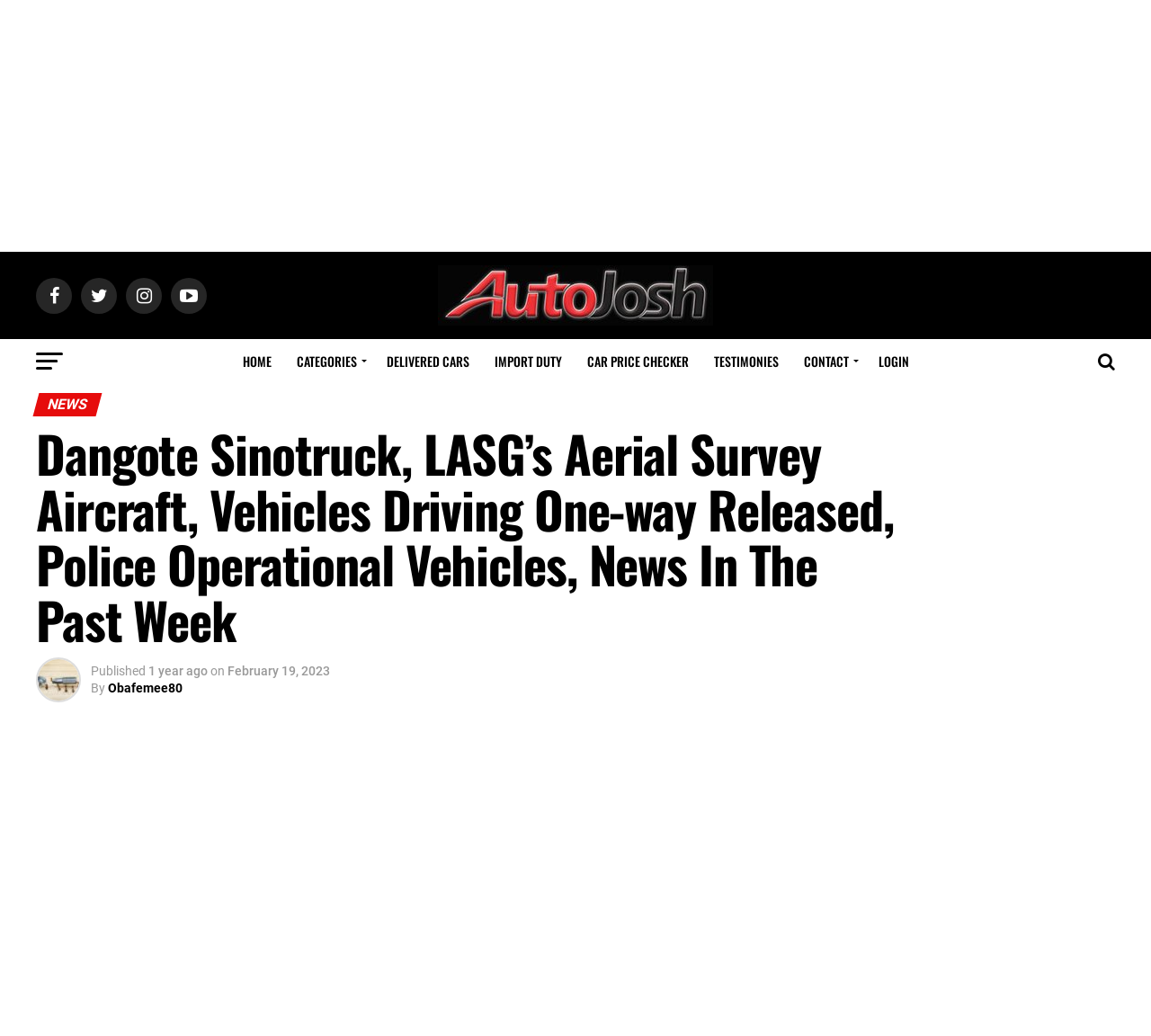Identify the bounding box coordinates of the clickable region necessary to fulfill the following instruction: "read news by Obafemee80". The bounding box coordinates should be four float numbers between 0 and 1, i.e., [left, top, right, bottom].

[0.094, 0.657, 0.159, 0.671]